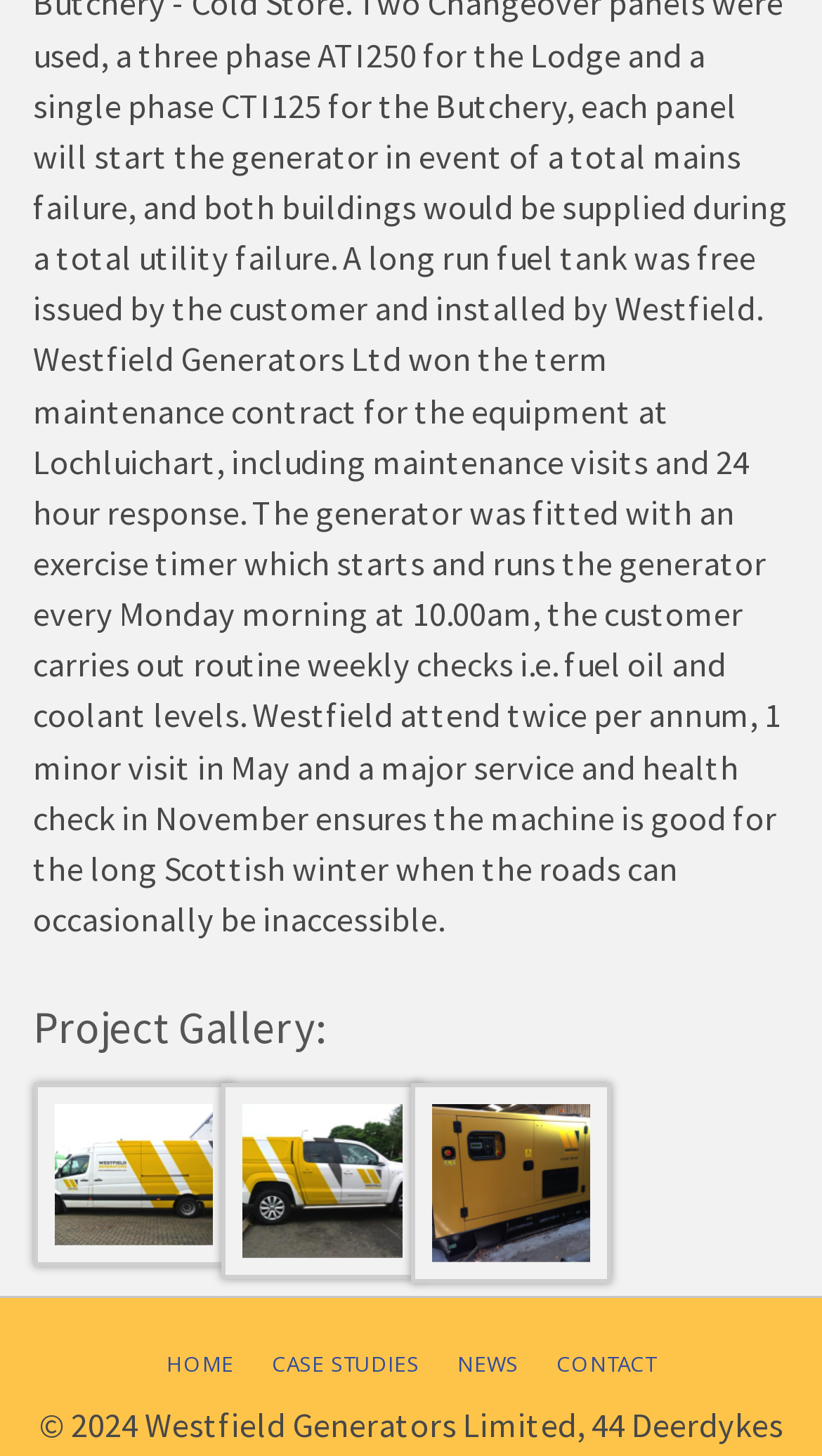What is the last link in the layout table?
Using the information from the image, give a concise answer in one word or a short phrase.

CONTACT